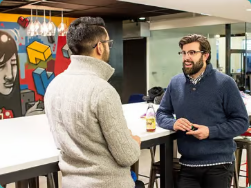Use a single word or phrase to answer the question: 
What type of lights illuminate the area?

pendant lights